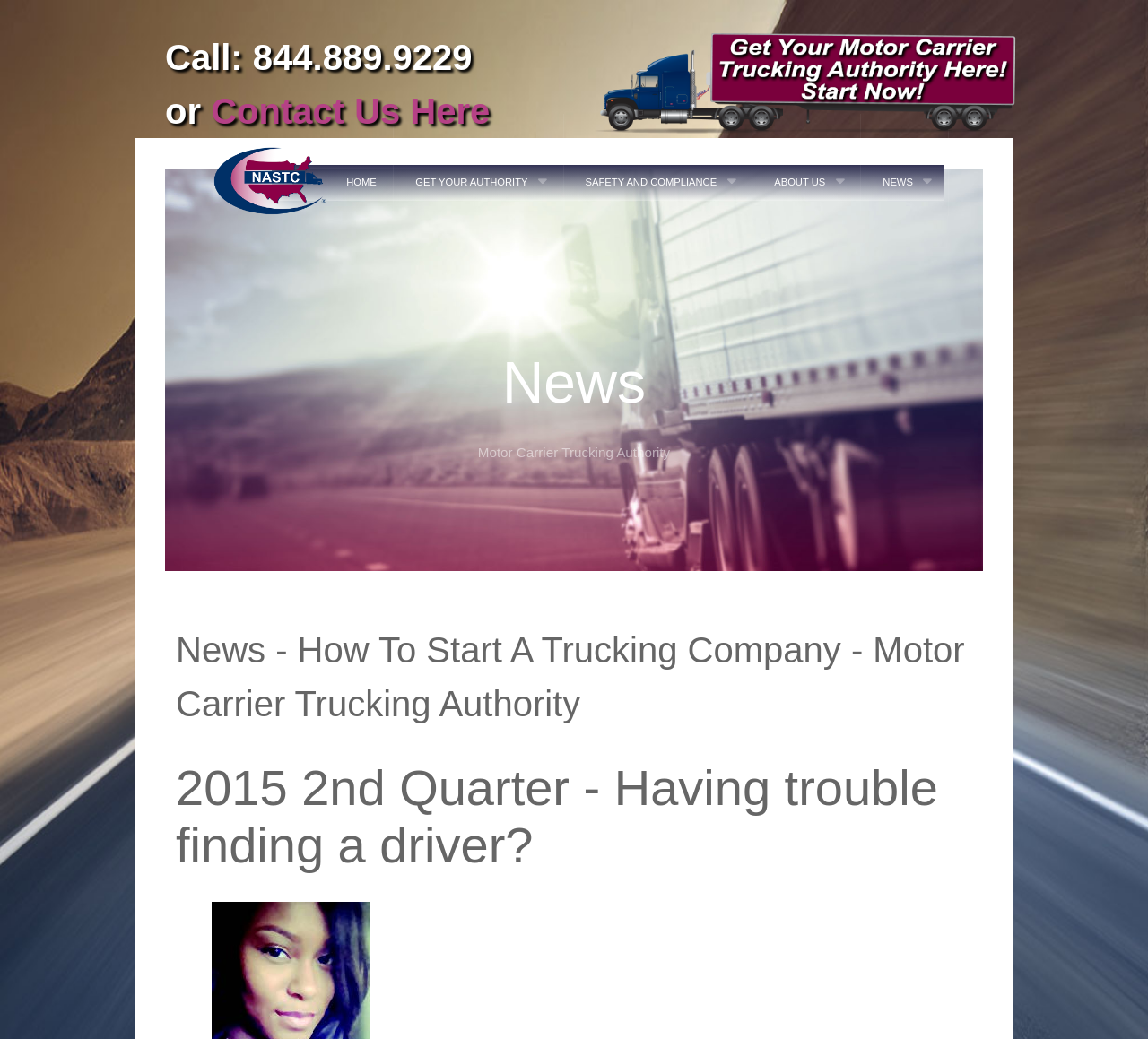Identify the bounding box coordinates for the UI element described as: "Home".

[0.286, 0.126, 0.343, 0.223]